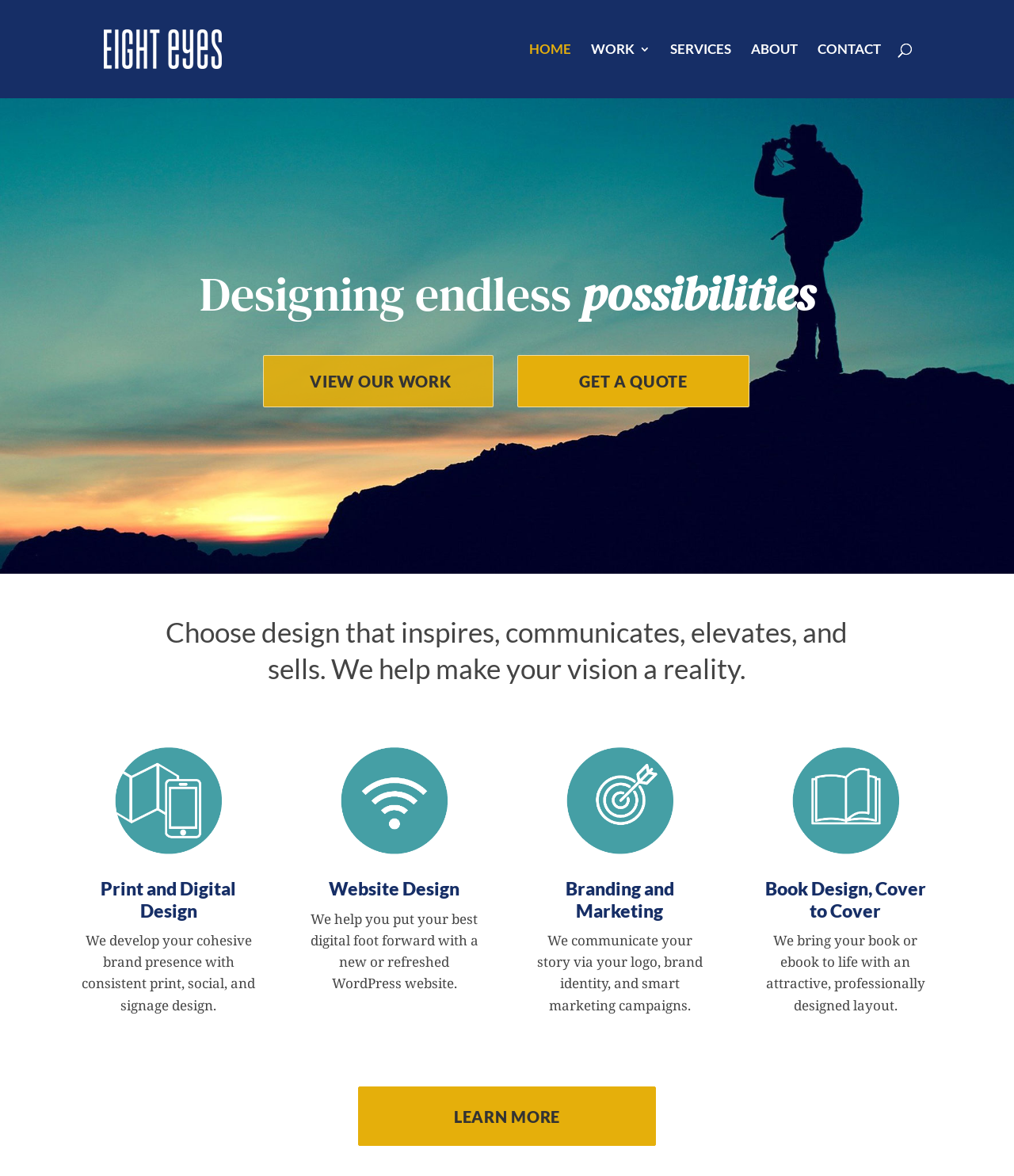Find the bounding box coordinates of the UI element according to this description: "About".

[0.741, 0.037, 0.787, 0.084]